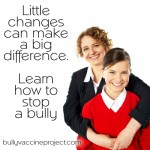Offer an in-depth caption of the image, mentioning all notable aspects.

The image features a warm and inviting scene depicting a supportive adult beside a smiling child, both radiating positivity and confidence. The accompanying text emphasizes the theme of empowerment, stating, "Little changes can make a big difference" in a bold font. Below, it encourages viewers to "Learn how to stop a bully," highlighting a proactive approach to bullying prevention and intervention. The image is part of the Bully Vaccine Project, a resource dedicated to teaching practical strategies for combatting bullying in various environments. The overall message underlines the significance of small actions in fostering a safe and supportive community for children.